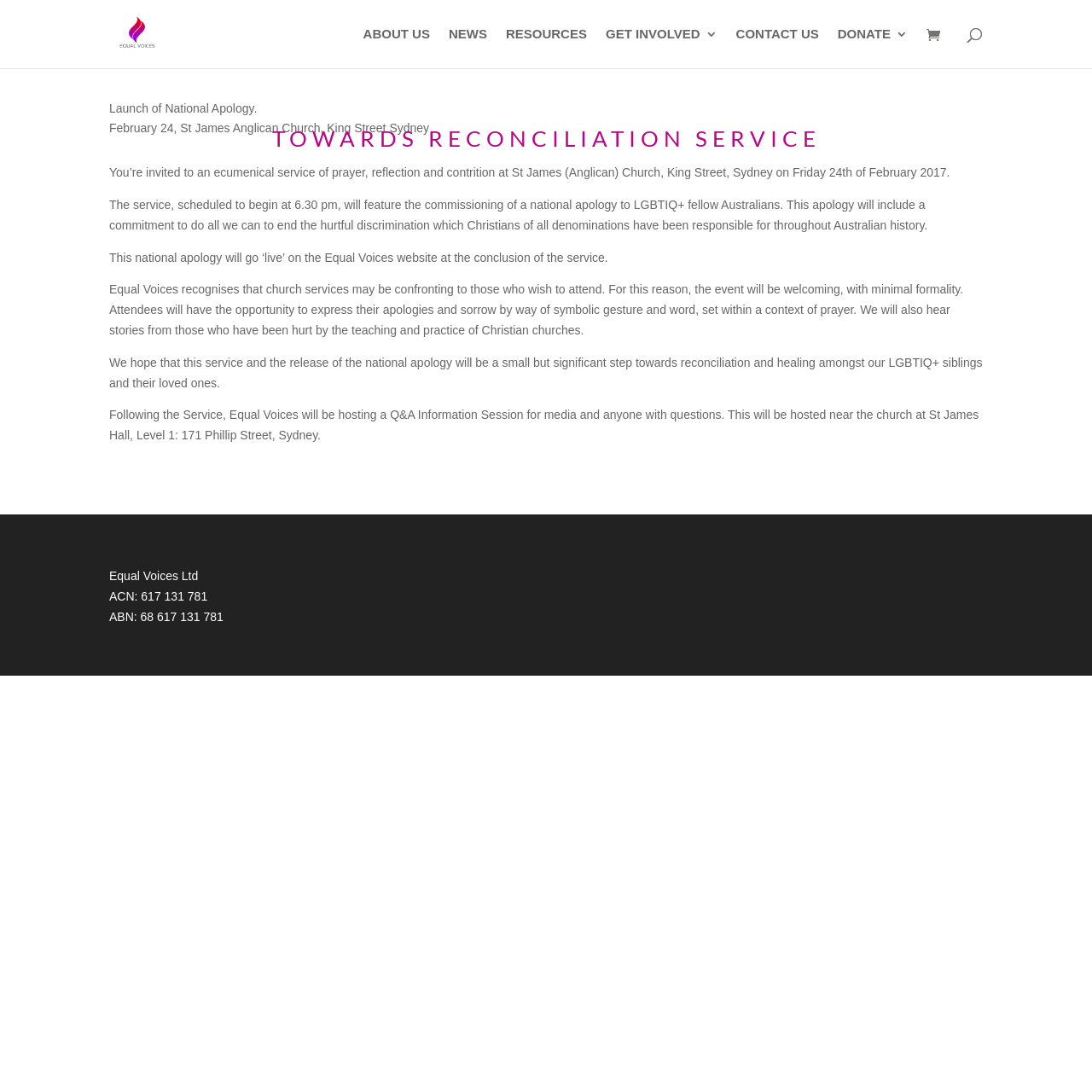Could you determine the bounding box coordinates of the clickable element to complete the instruction: "Go to the ABOUT US page"? Provide the coordinates as four float numbers between 0 and 1, i.e., [left, top, right, bottom].

[0.332, 0.026, 0.394, 0.062]